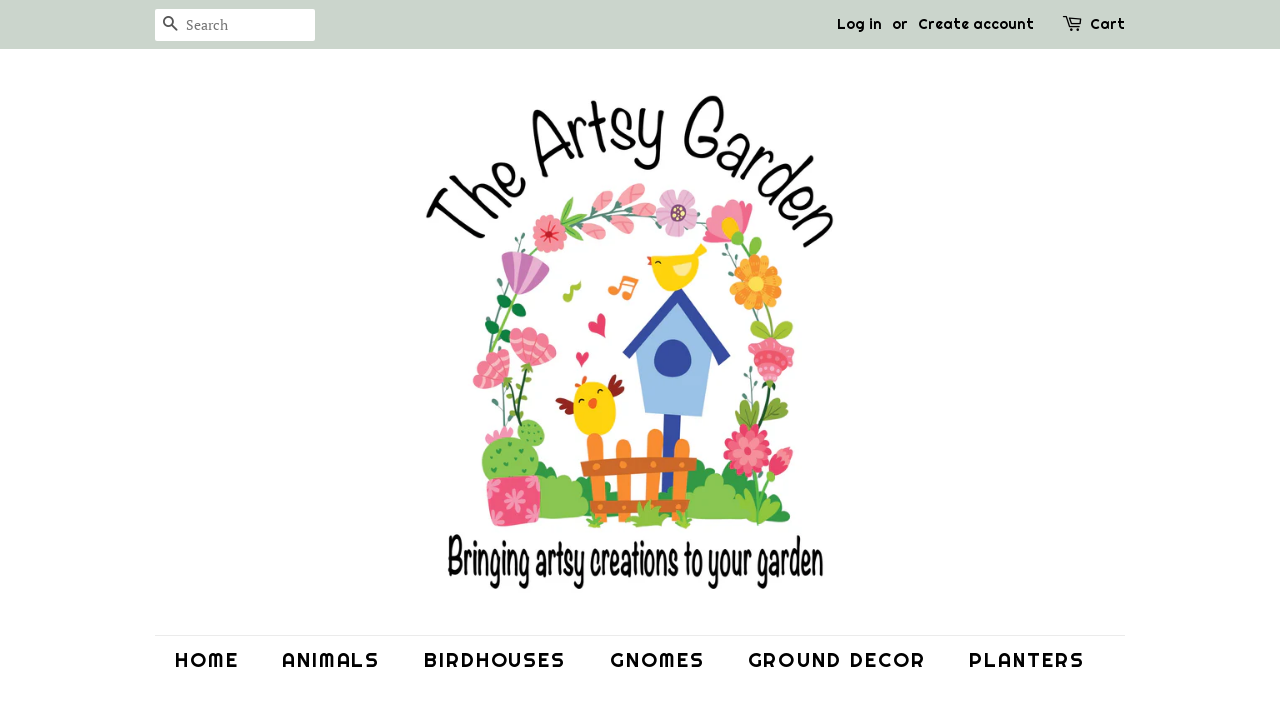Please identify the coordinates of the bounding box for the clickable region that will accomplish this instruction: "Visit the 'apple tree' page".

None